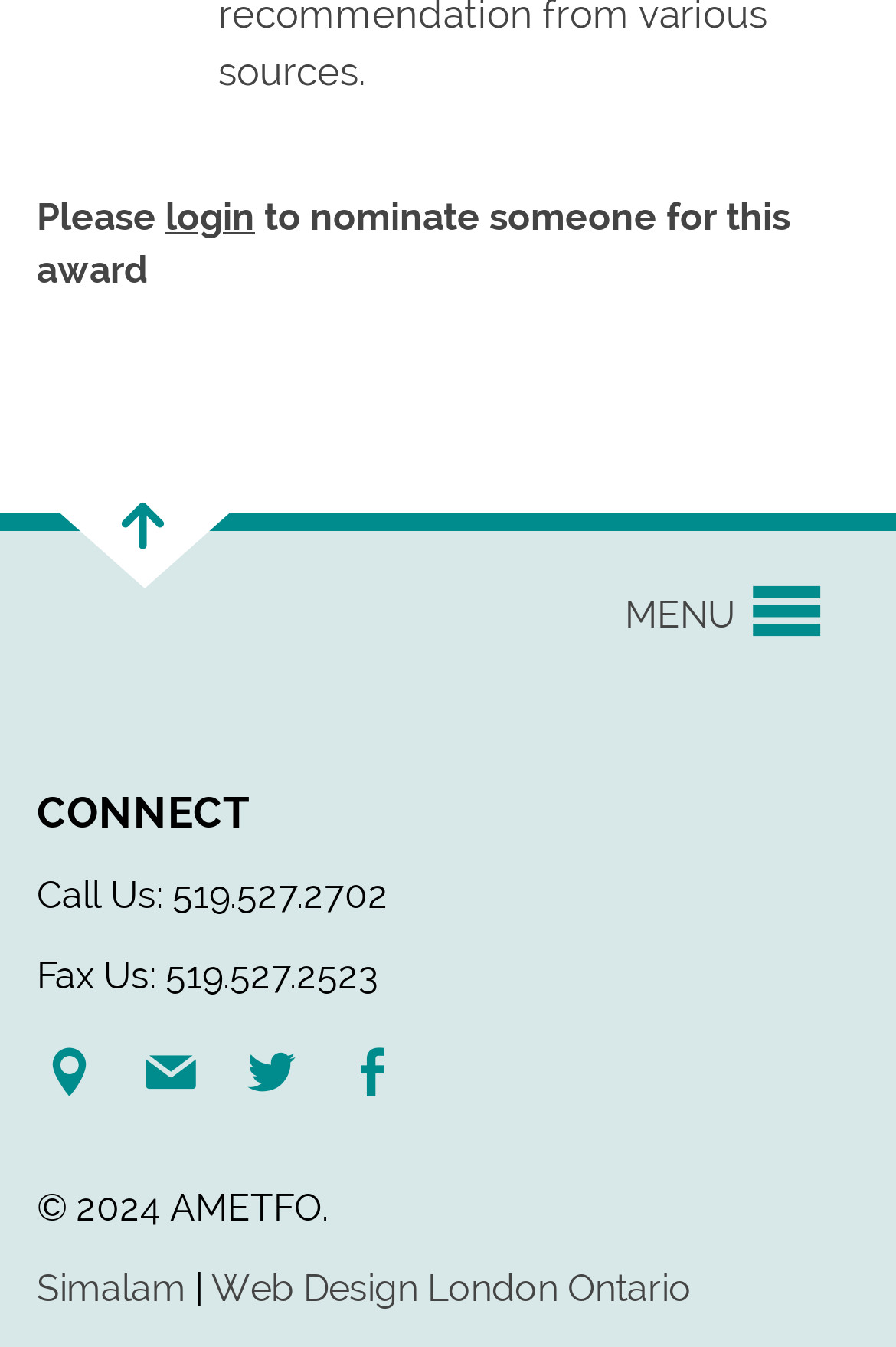Give a concise answer using one word or a phrase to the following question:
Who designed the website?

Simalam